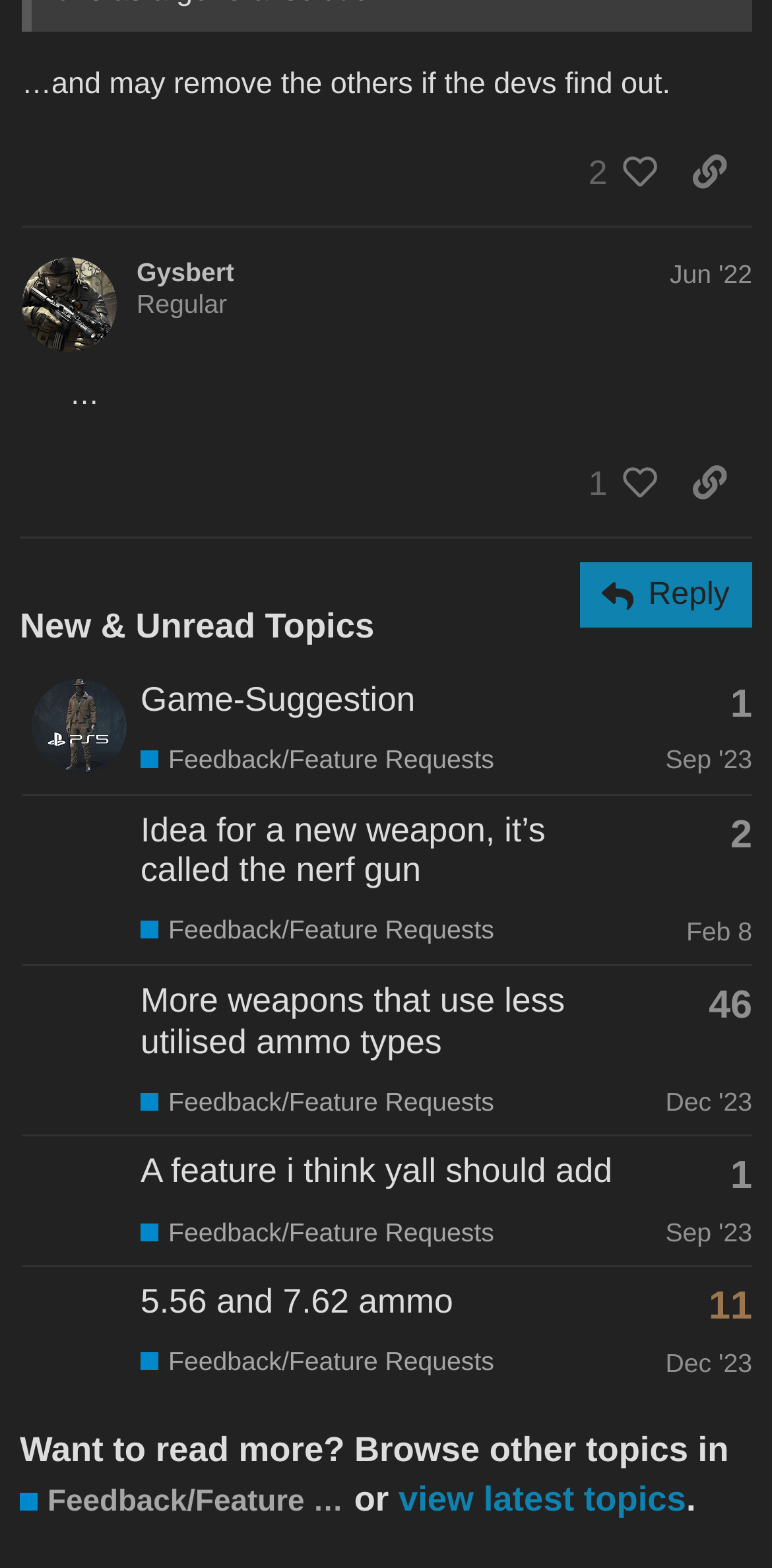Respond to the question with just a single word or phrase: 
How many posts are in the New & Unread Topics section?

5